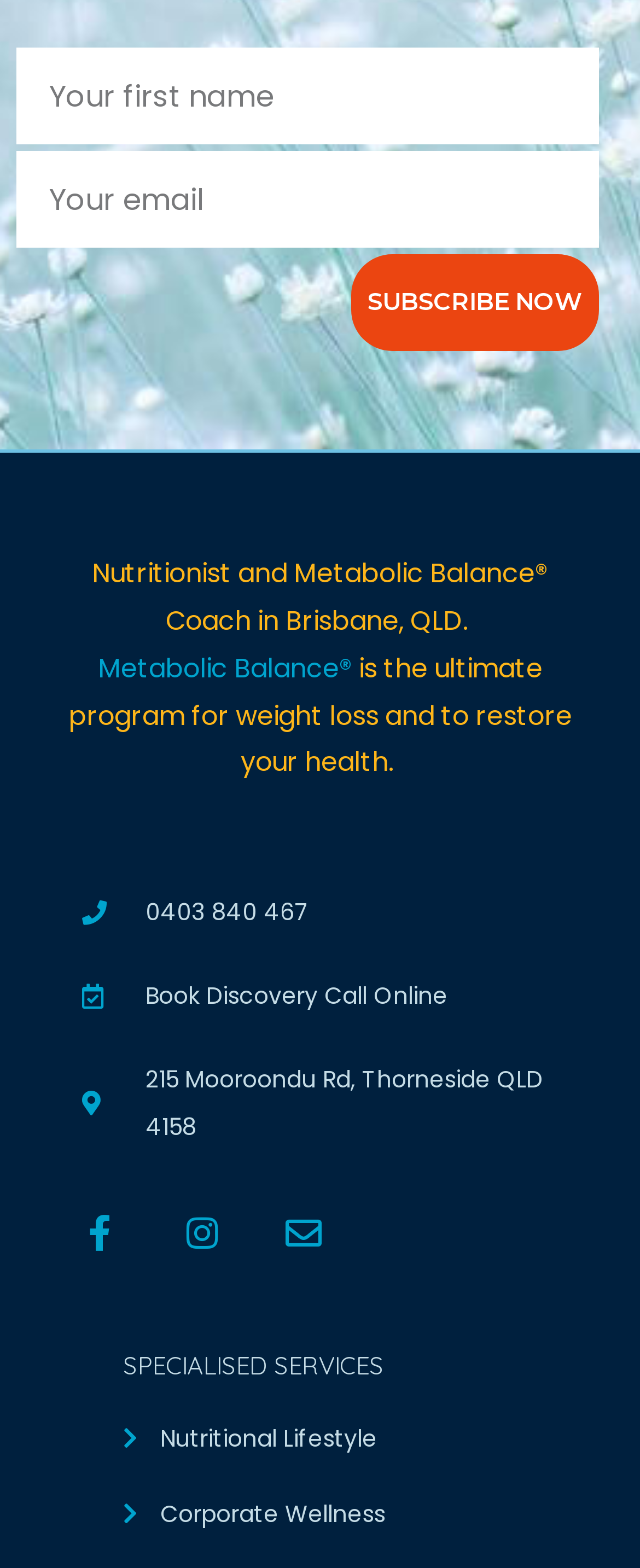Answer the following query with a single word or phrase:
How many social media links are there?

3